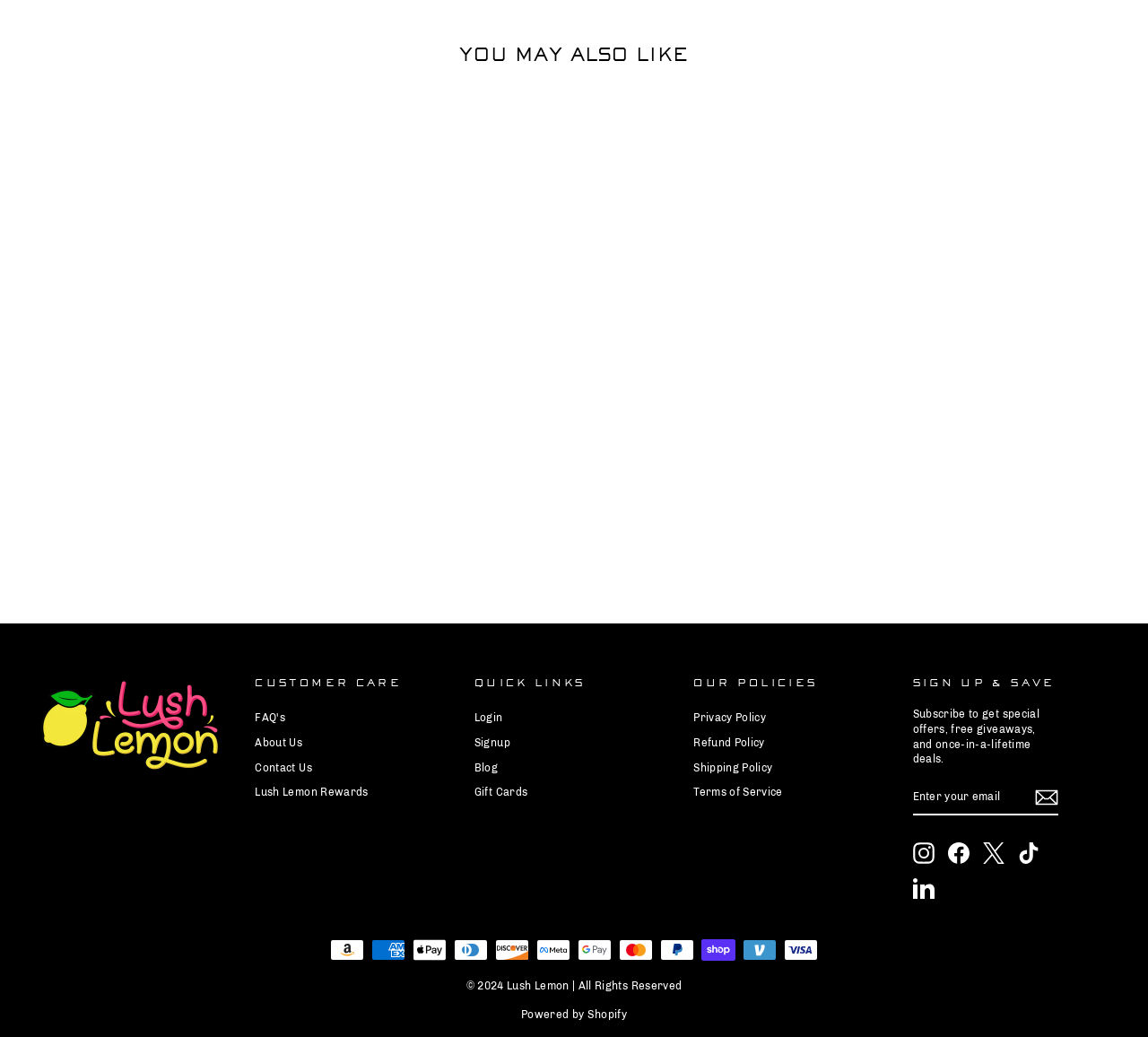Given the element description Terms of Service, predict the bounding box coordinates for the UI element in the webpage screenshot. The format should be (top-left x, top-left y, bottom-right x, bottom-right y), and the values should be between 0 and 1.

[0.604, 0.754, 0.682, 0.775]